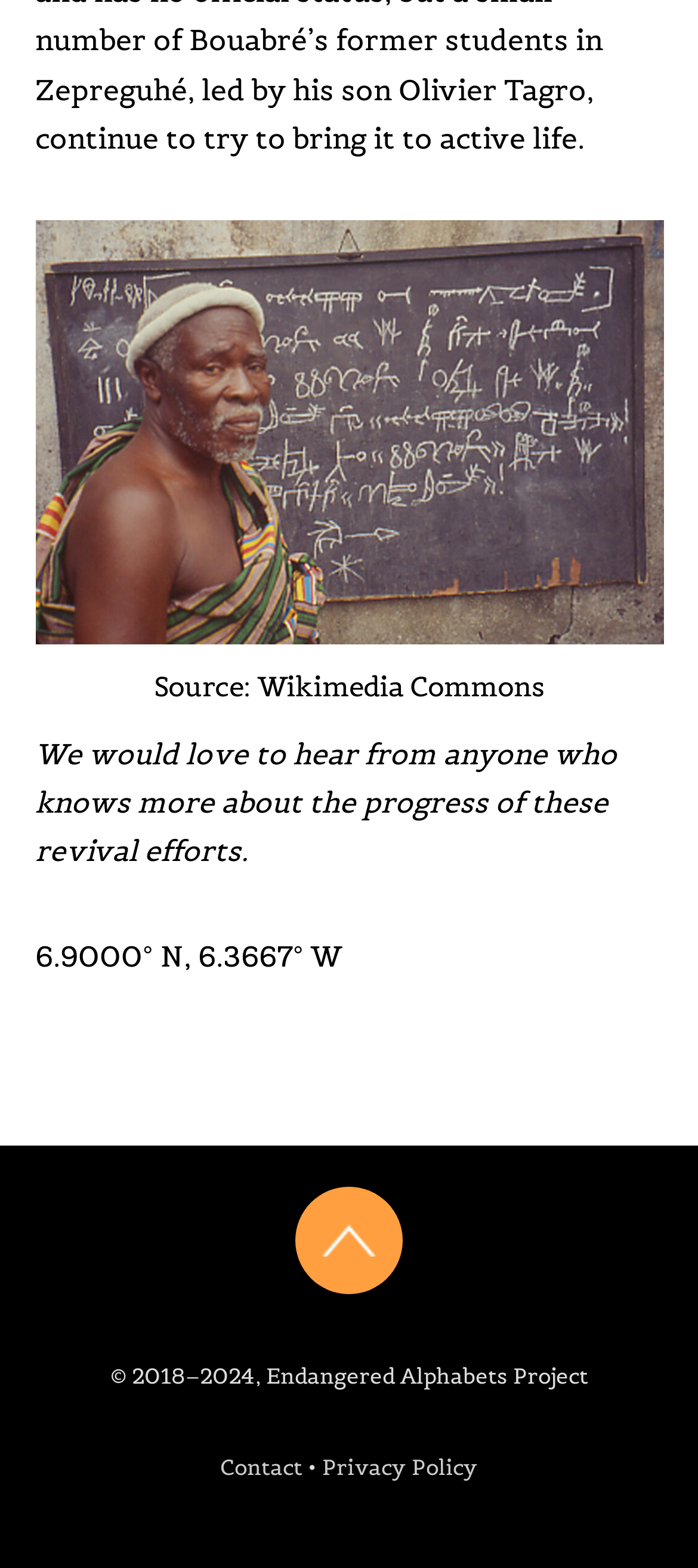How many links are there in the footer section?
Provide a fully detailed and comprehensive answer to the question.

I counted the number of links in the footer section by looking at the elements at the bottom of the page. There are three links: 'Back to Top', 'Contact', and 'Privacy Policy'.